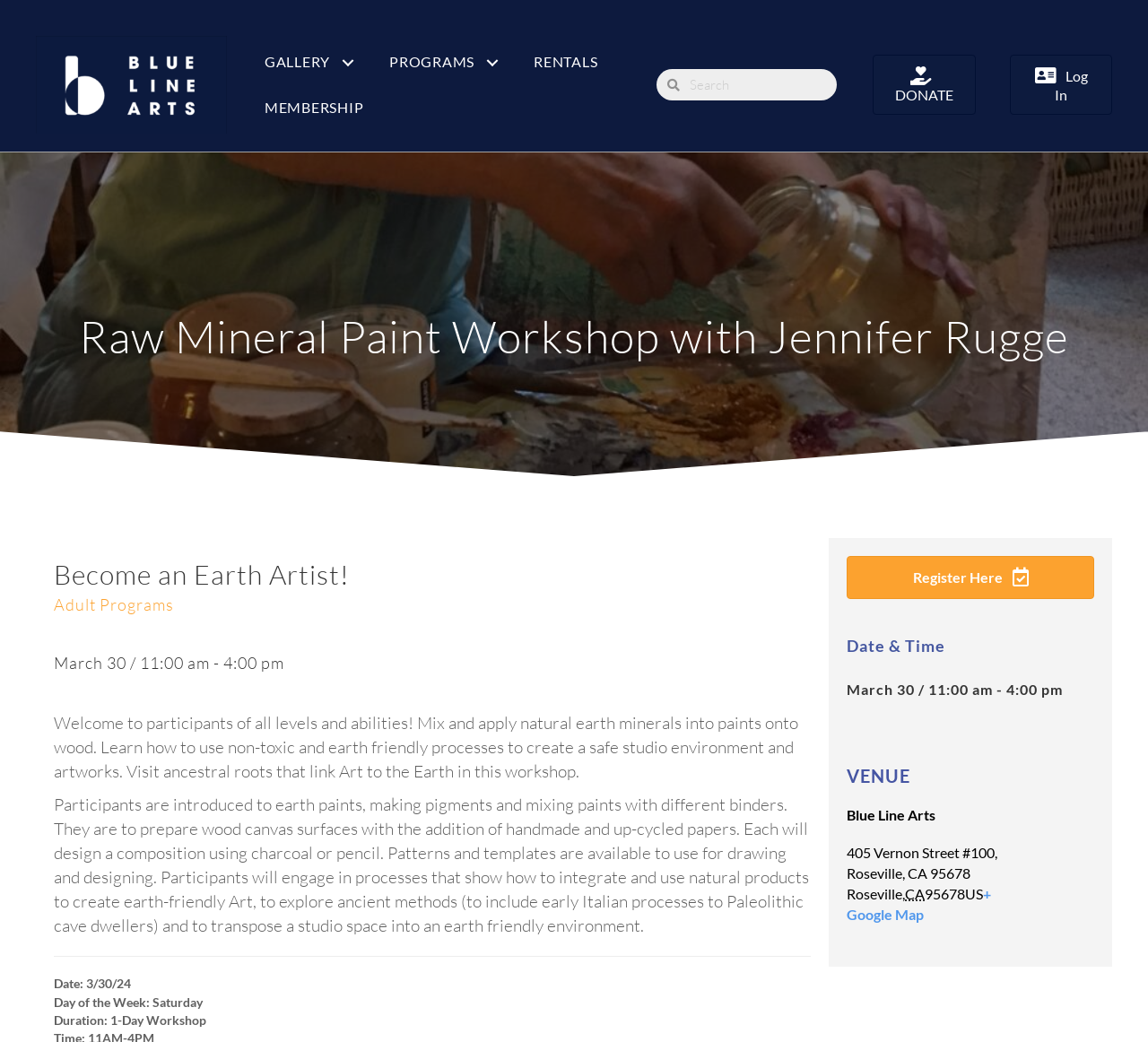Given the element description "+ Google Map" in the screenshot, predict the bounding box coordinates of that UI element.

[0.738, 0.849, 0.863, 0.885]